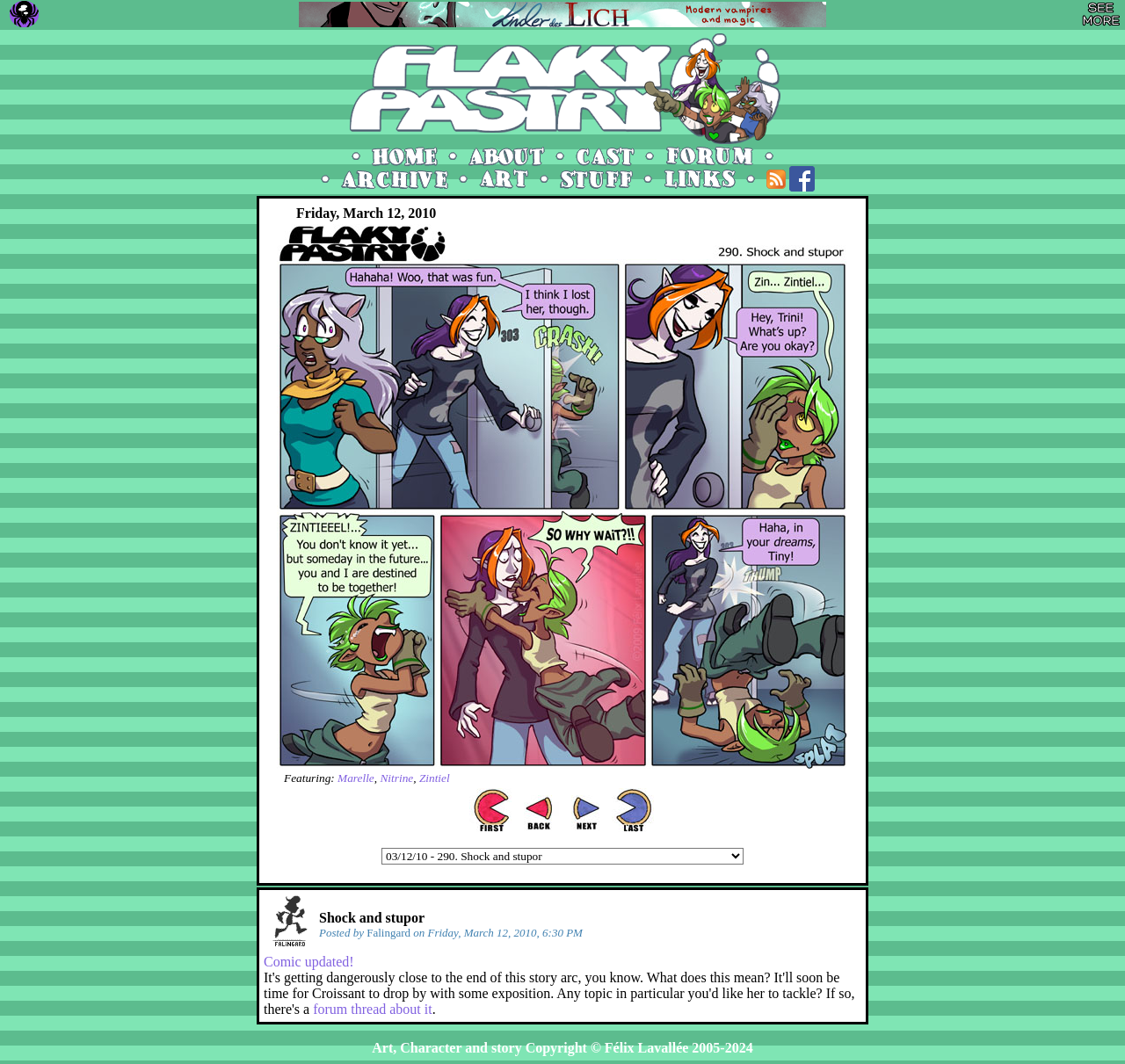Can you determine the bounding box coordinates of the area that needs to be clicked to fulfill the following instruction: "Follow this ban appeal"?

None